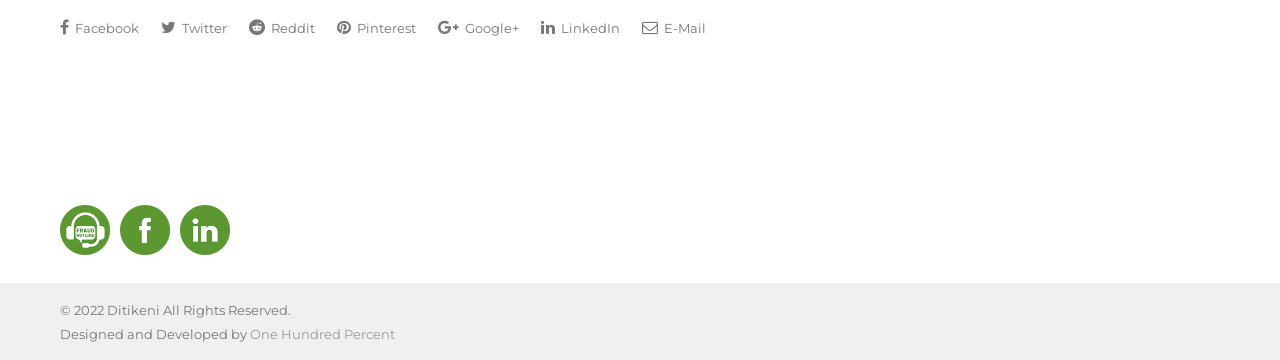Please specify the bounding box coordinates of the region to click in order to perform the following instruction: "Visit LinkedIn".

[0.141, 0.672, 0.18, 0.716]